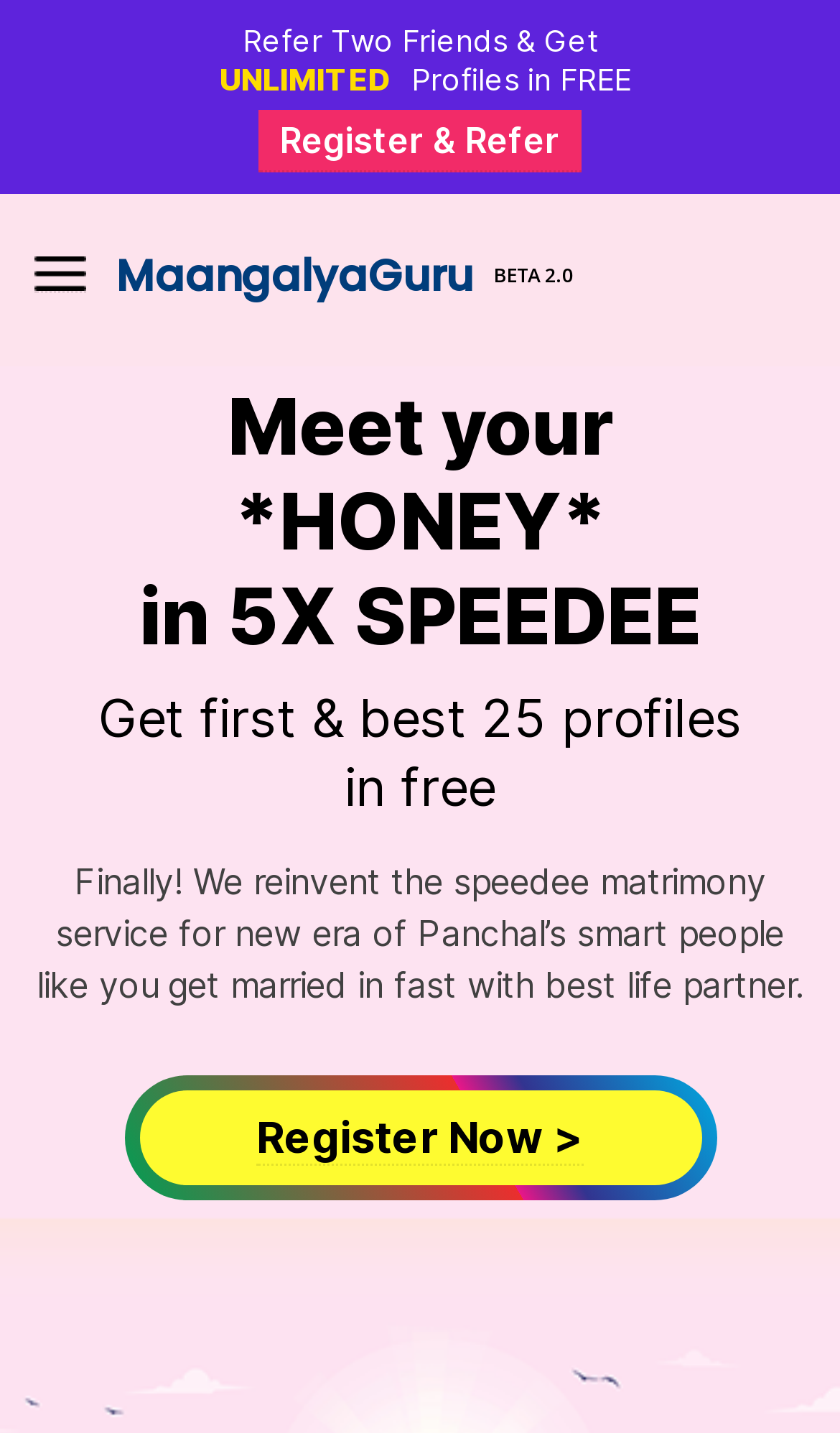Can you look at the image and give a comprehensive answer to the question:
What action is encouraged on the webpage?

The webpage has a prominent link 'Register Now >' which suggests that the user is encouraged to register now to avail the matrimony service.